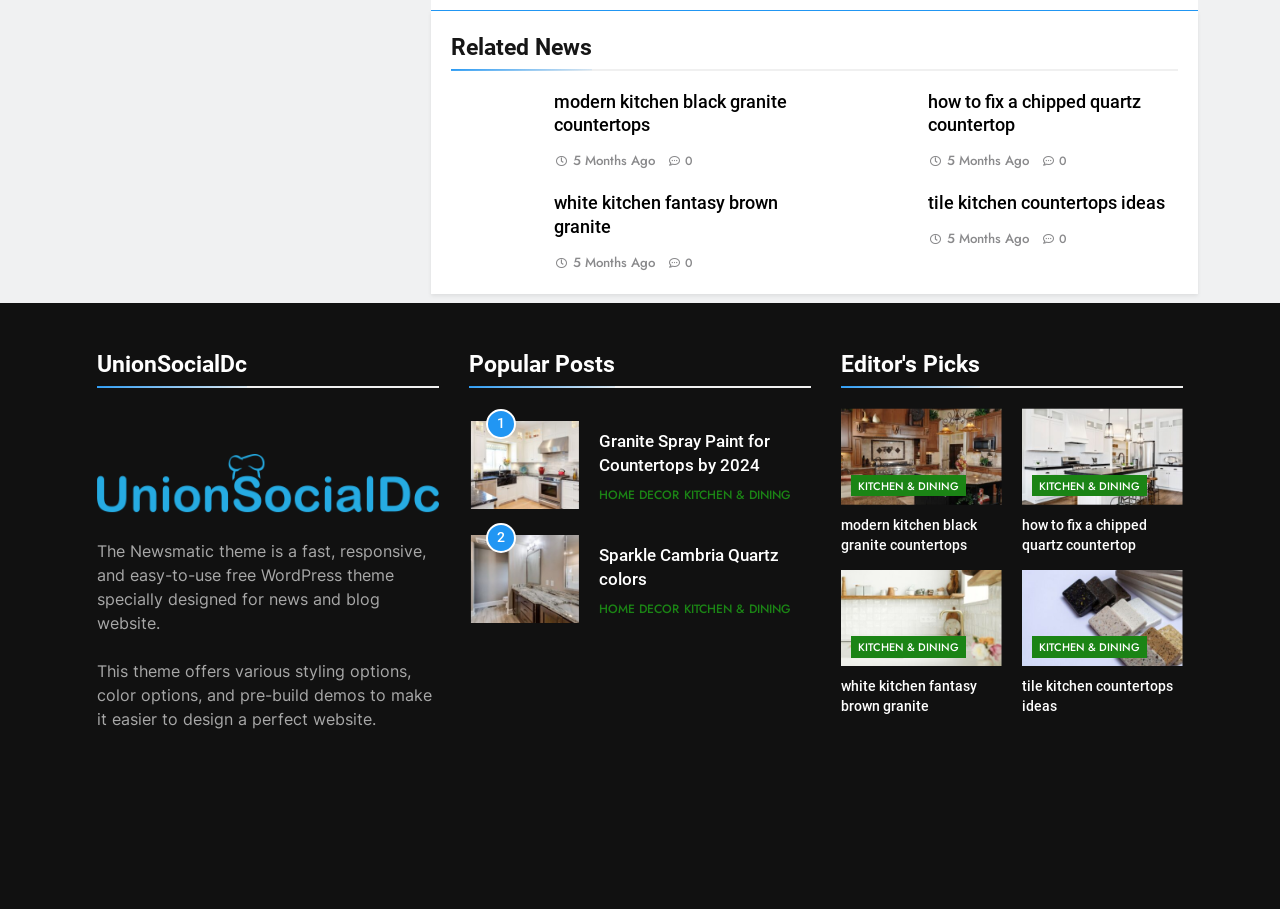What is the topic of the article 'tile kitchen countertops ideas'?
Using the screenshot, give a one-word or short phrase answer.

KITCHEN & DINING